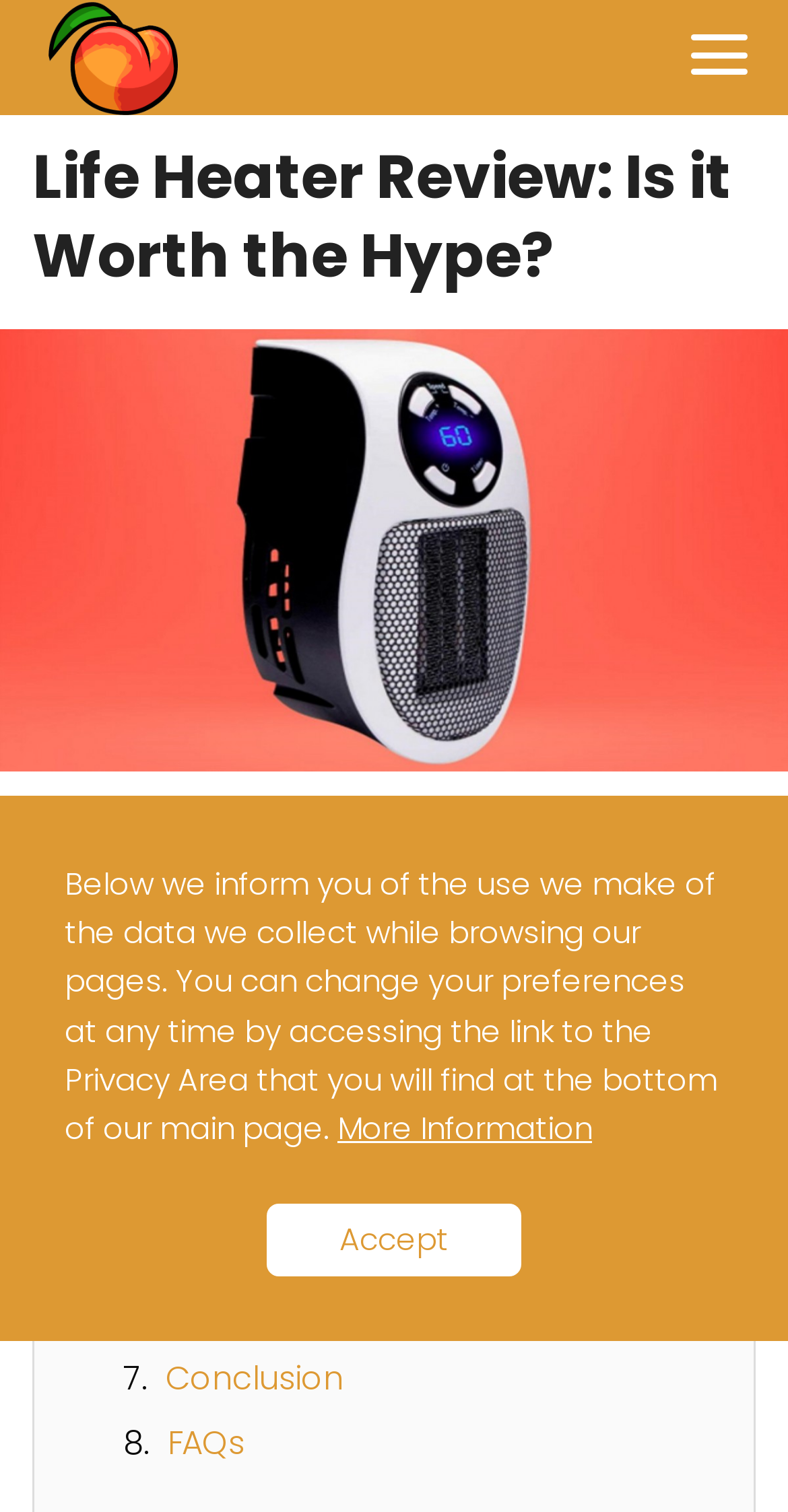Respond with a single word or phrase to the following question:
What is the purpose of the button at the bottom of the page?

To accept privacy terms